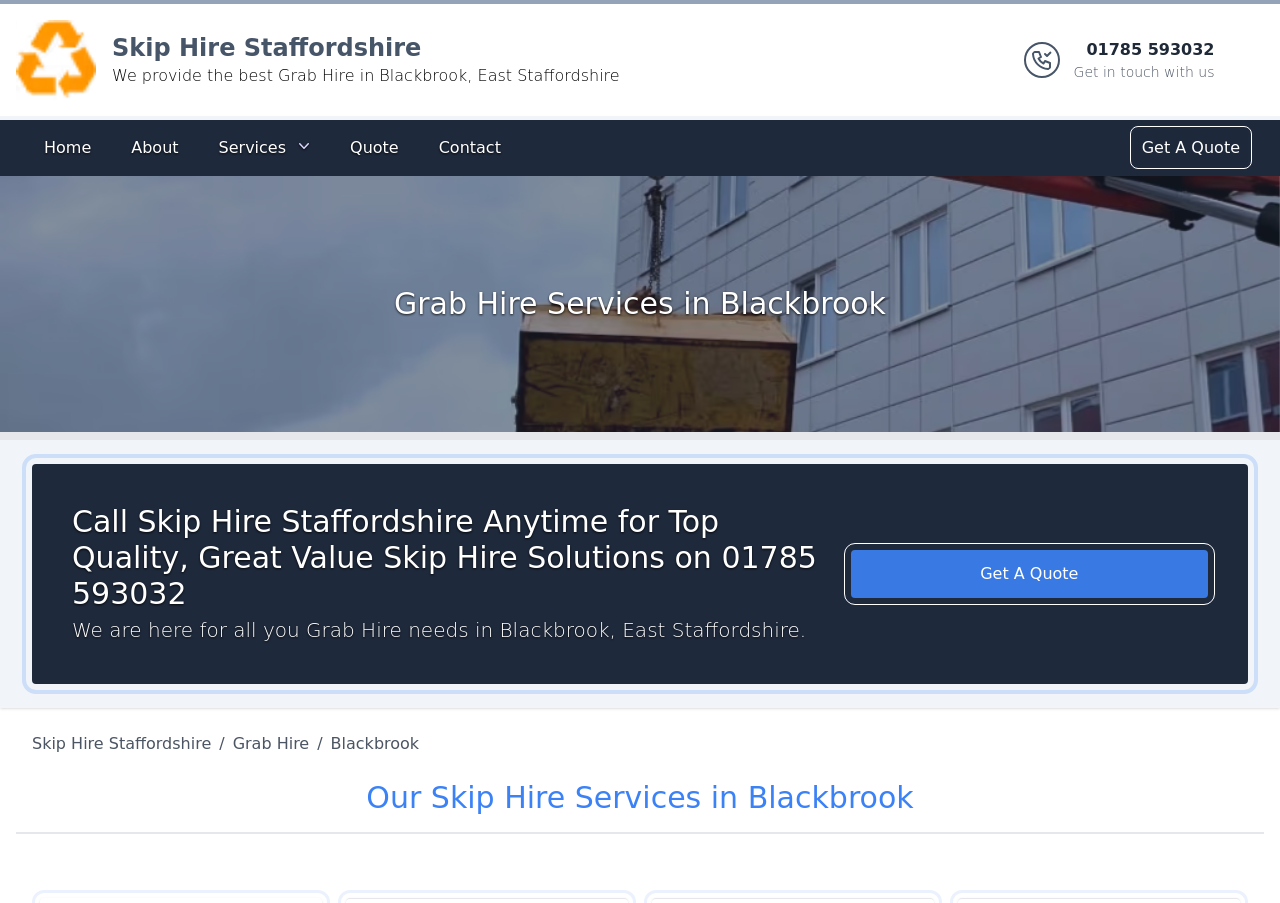Determine the bounding box coordinates of the clickable element to achieve the following action: 'Call the phone number'. Provide the coordinates as four float values between 0 and 1, formatted as [left, top, right, bottom].

[0.839, 0.042, 0.949, 0.091]